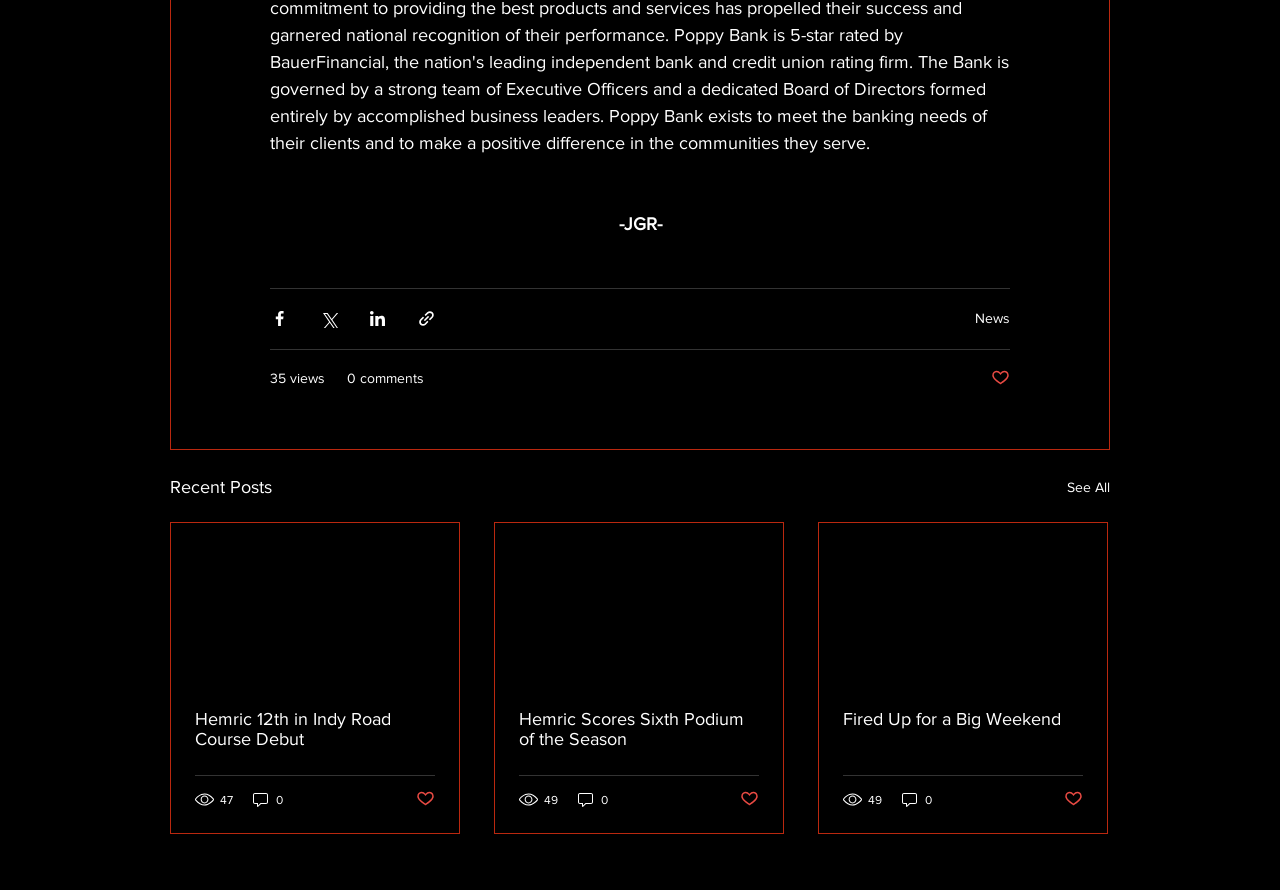Find the bounding box of the element with the following description: "News". The coordinates must be four float numbers between 0 and 1, formatted as [left, top, right, bottom].

[0.762, 0.349, 0.789, 0.367]